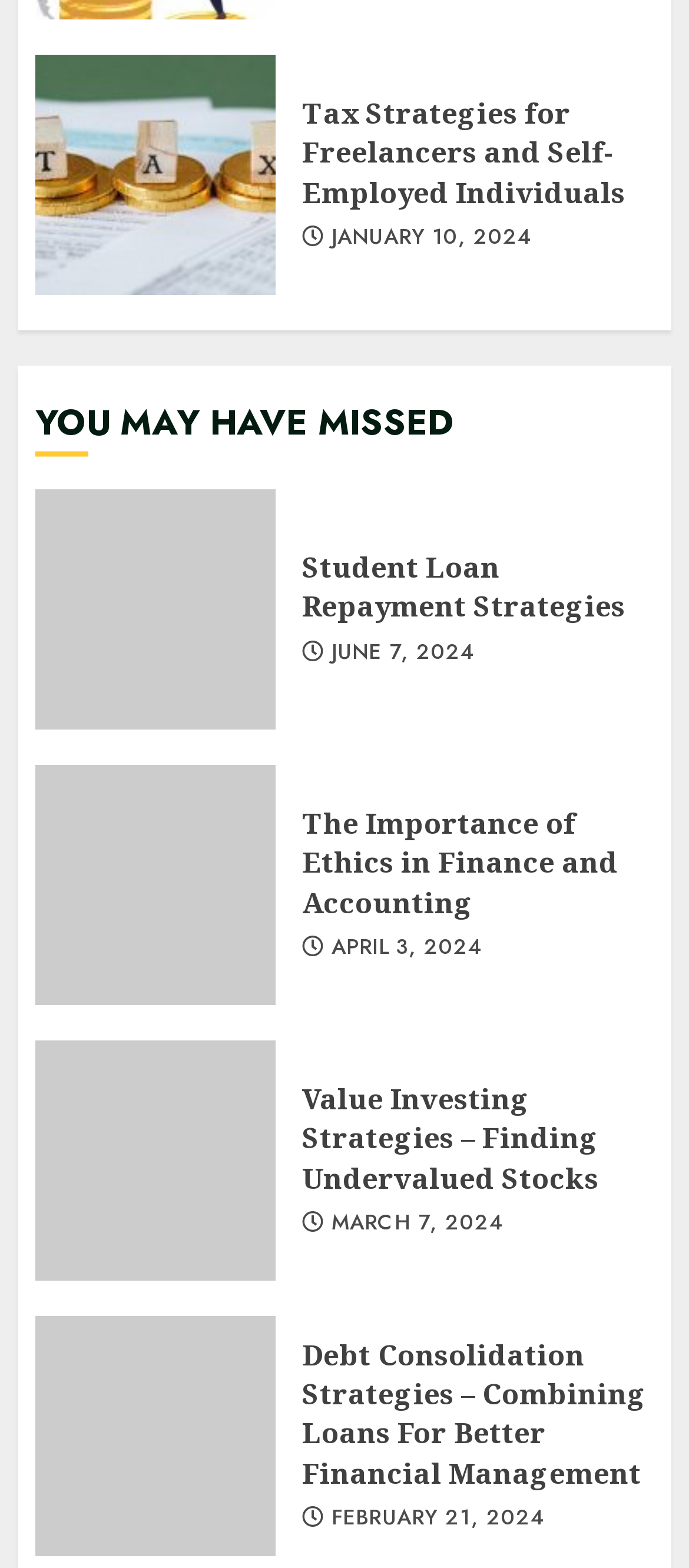What is the title of the section that lists the articles?
Based on the image content, provide your answer in one word or a short phrase.

YOU MAY HAVE MISSED